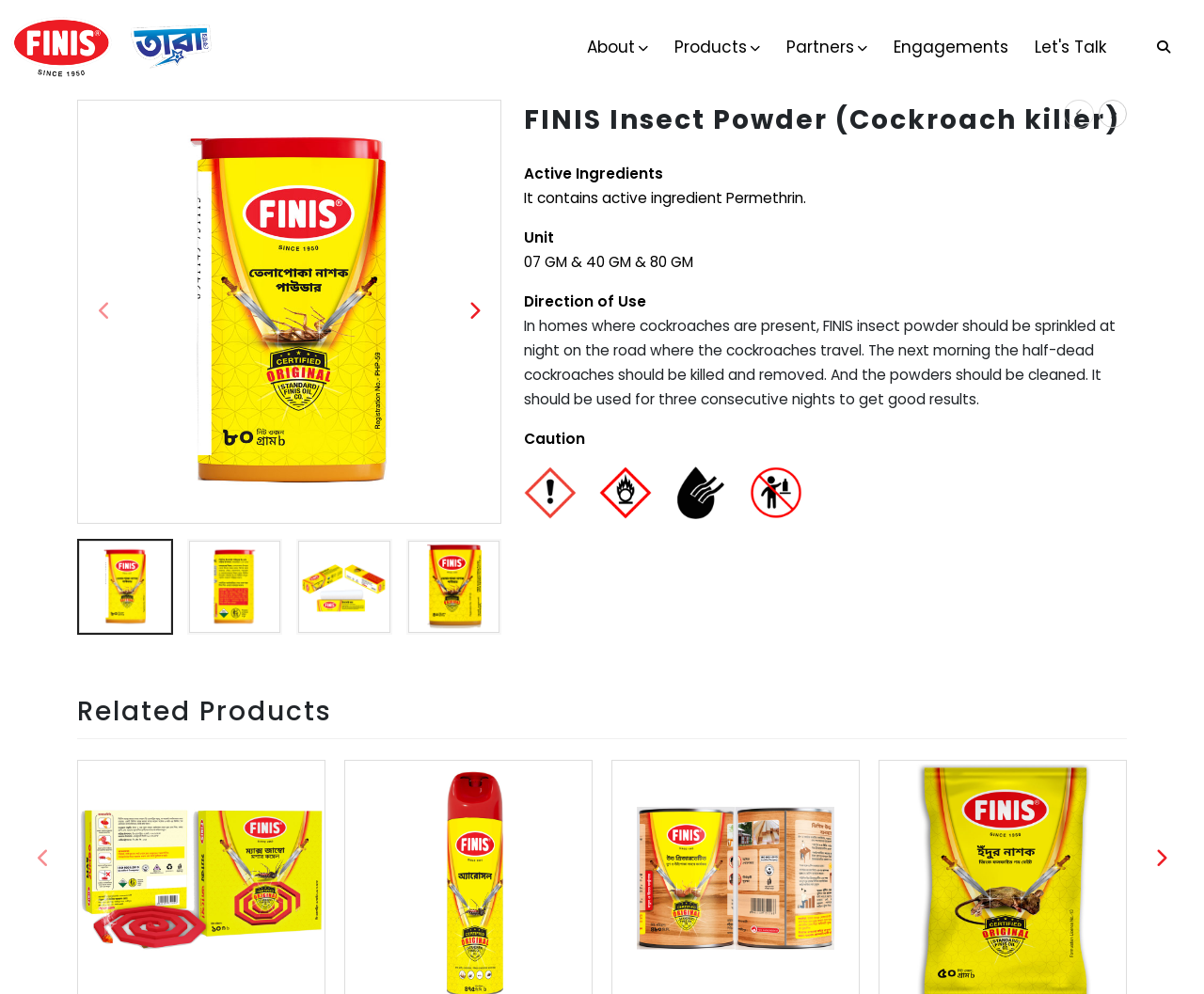How should FINIS Insect Powder be used?
From the details in the image, answer the question comprehensively.

The direction of use can be found in the StaticText element 'In homes where cockroaches are present, FINIS insect powder should be sprinkled at night on the road where the cockroaches travel.' which is located below the heading element 'Direction of Use'. This text provides instructions on how to use the product effectively.